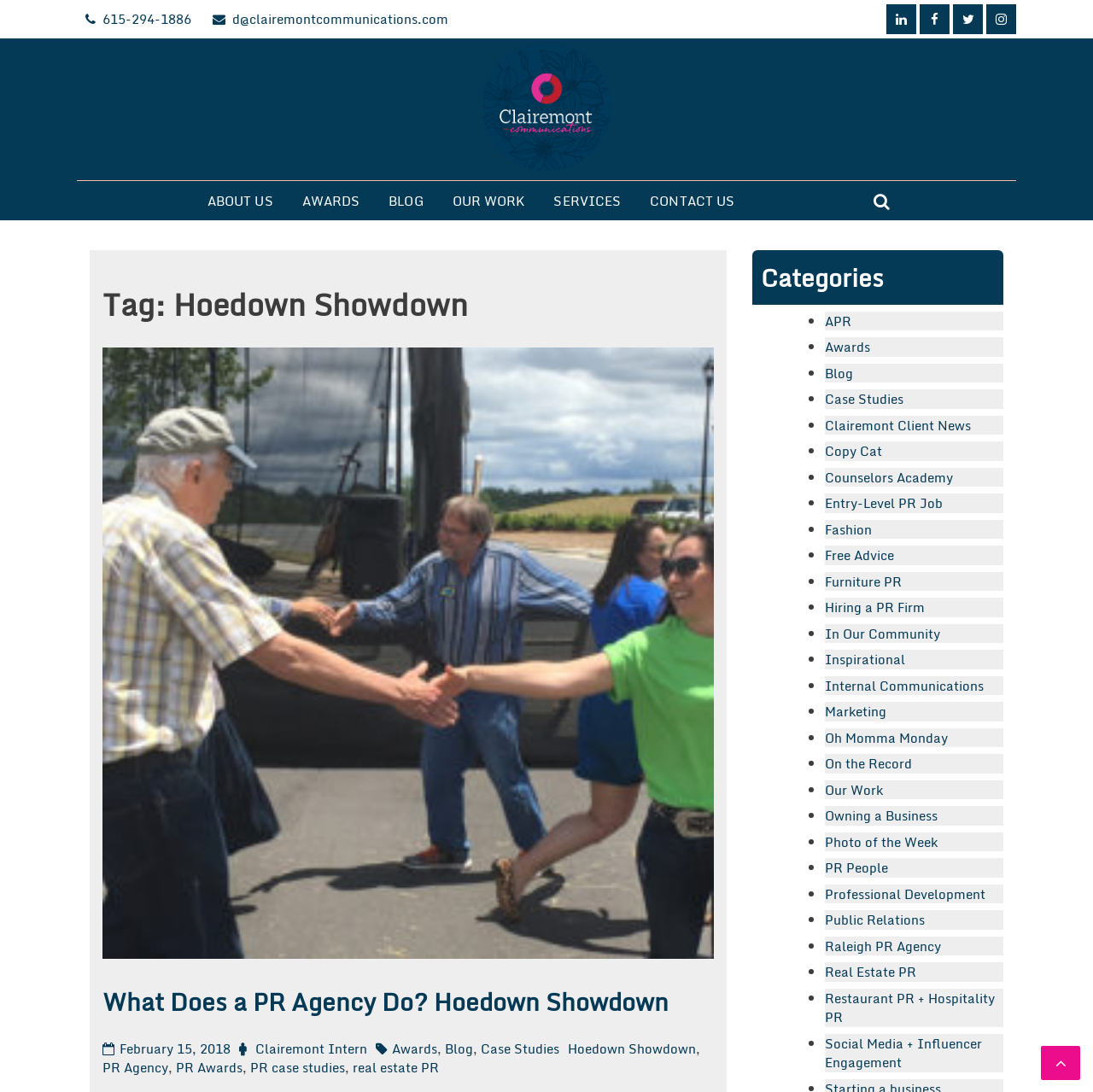Please locate the bounding box coordinates of the region I need to click to follow this instruction: "Contact Clairemont Communications".

[0.595, 0.169, 0.672, 0.197]